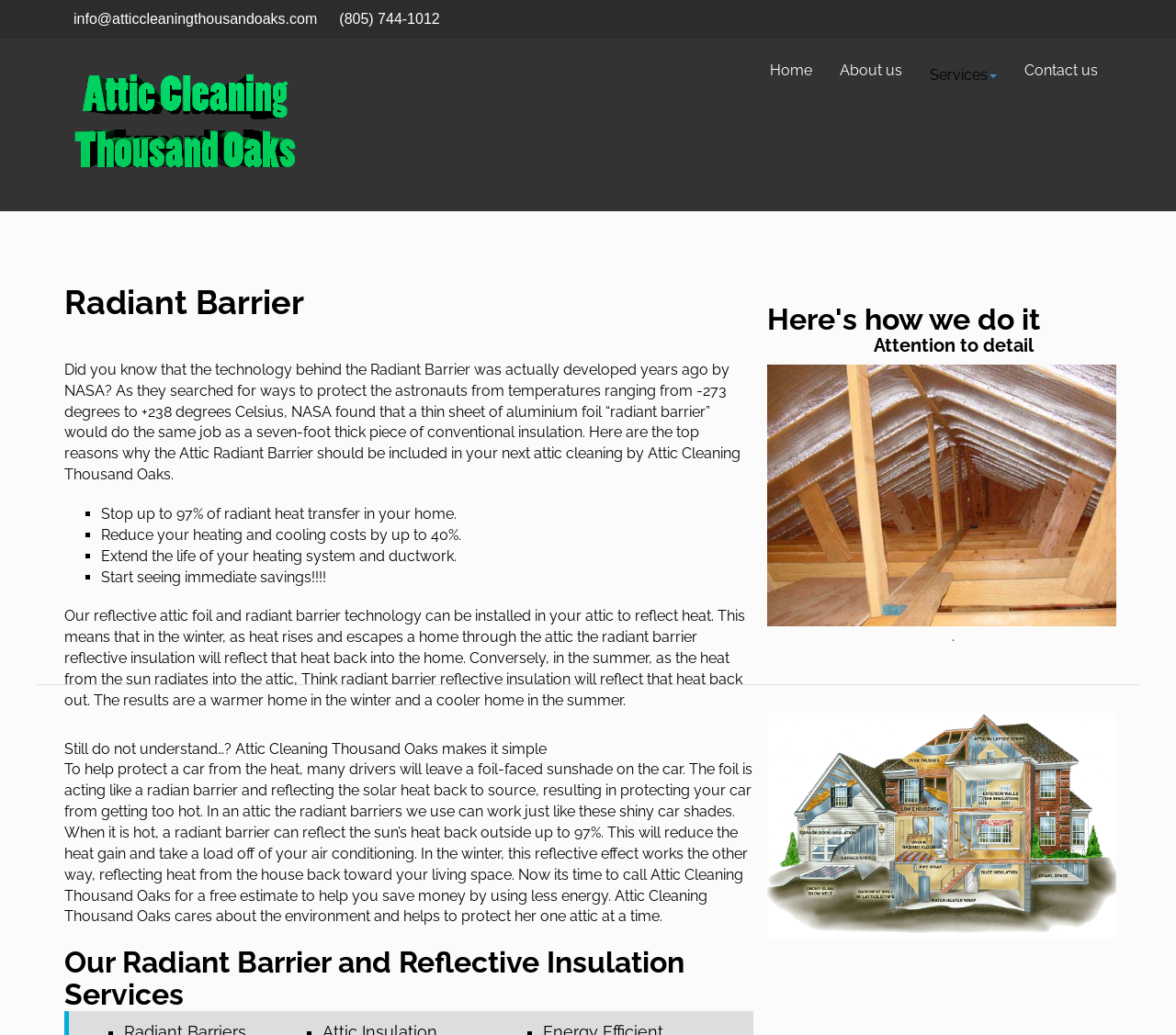What is the benefit of using Radiant Barrier in winter?
Provide an in-depth and detailed explanation in response to the question.

According to the webpage, one of the benefits of using Radiant Barrier in winter is that it can reflect heat back into the home, making it warmer. This is because the Radiant Barrier reflective insulation can reflect heat that rises and escapes through the attic back into the home.